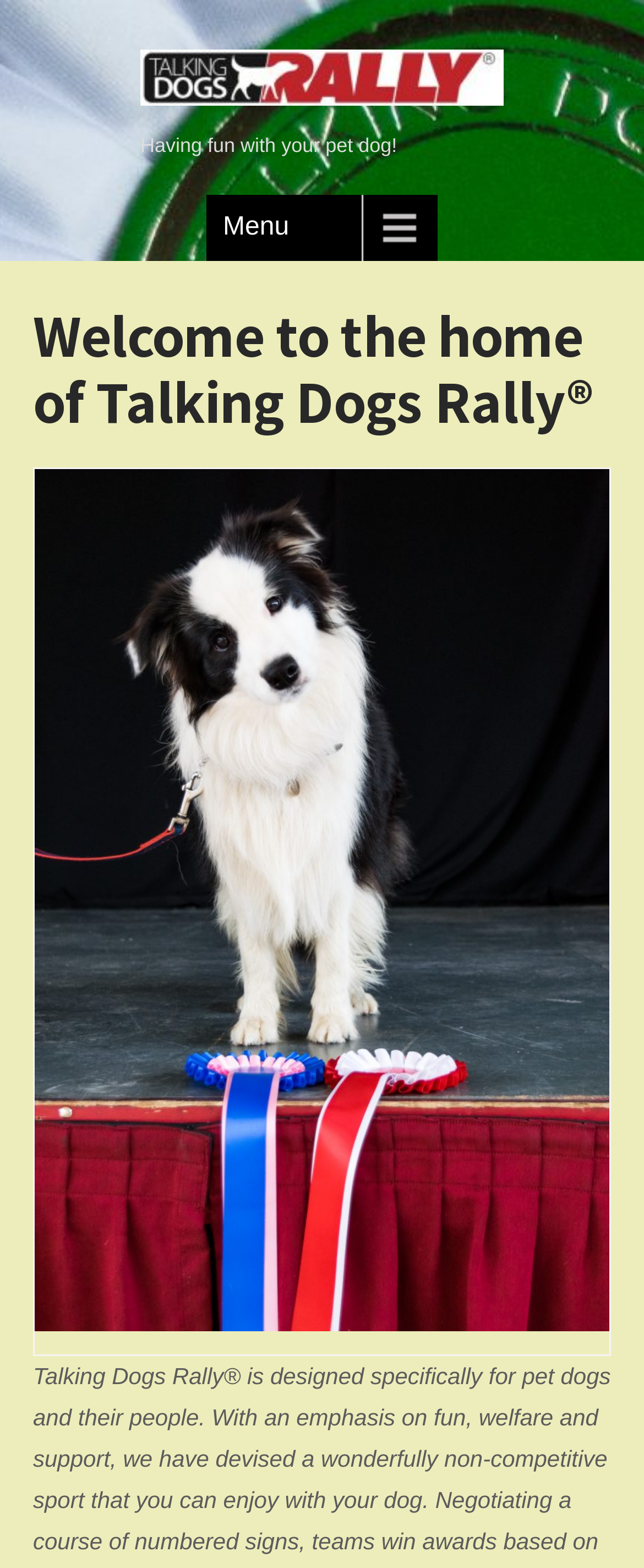Construct a comprehensive caption that outlines the webpage's structure and content.

The webpage is dedicated to Talking Dogs Rally, a platform that promotes fun activities with pet dogs. At the top-left corner, there is a heading that reads "Welcome to the home of Talking Dogs Rally®". Below this heading, there is a large figure that occupies most of the page, likely an image related to the theme.

In the top-center of the page, there is a menu link labeled "Menu". To the left of the menu, there is a layout table that contains two links. The first link is an image with the URL "www.talkingdogsrally.co.uk", and the second link is a text link that reads "Having fun with your pet dog!". These links are positioned relatively close to each other, with the image link slightly above the text link.

There are no other prominent UI elements or text blocks on the page, suggesting a simple and focused design that directs users' attention to the main theme and the menu.